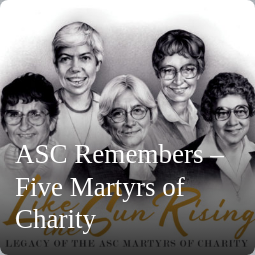How many individuals are being honored in the memorial?
Using the visual information, answer the question in a single word or phrase.

Five